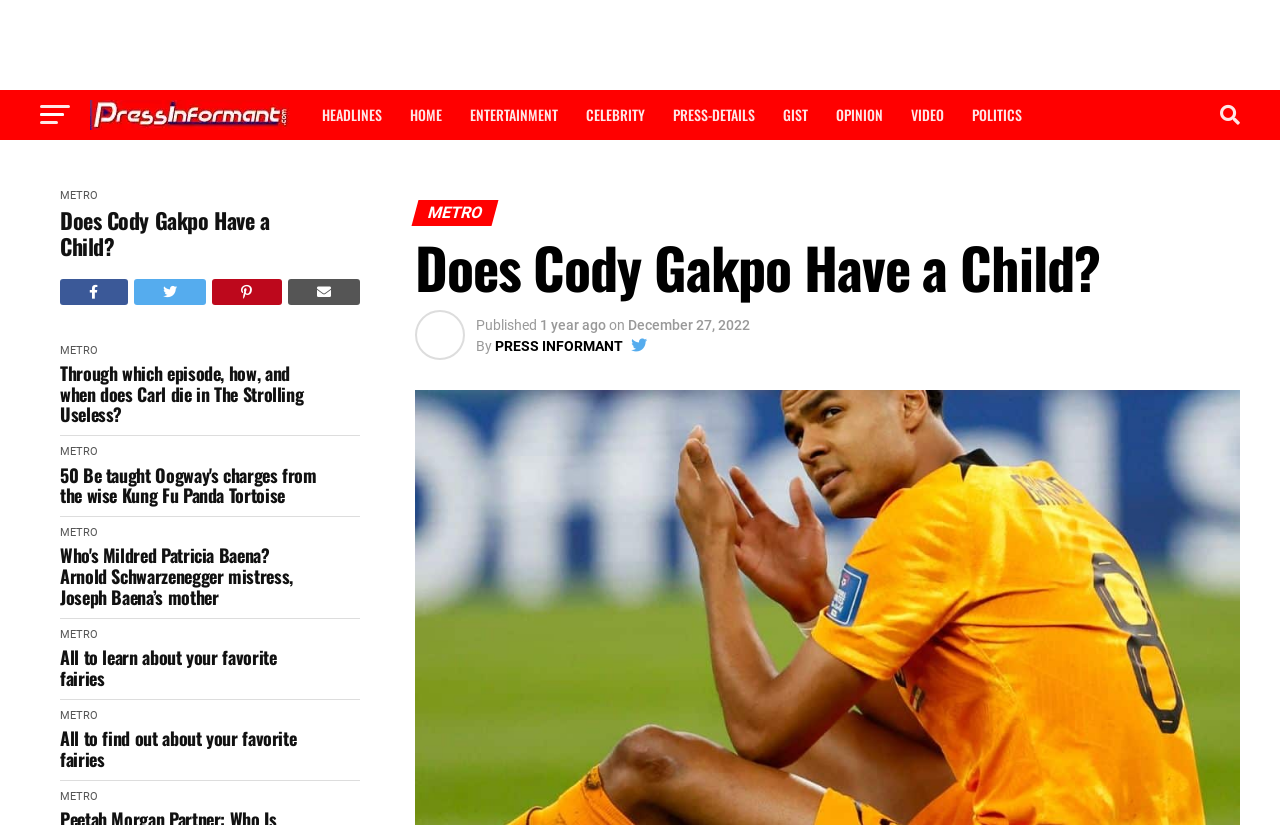Please extract the primary headline from the webpage.

Does Cody Gakpo Have a Child?